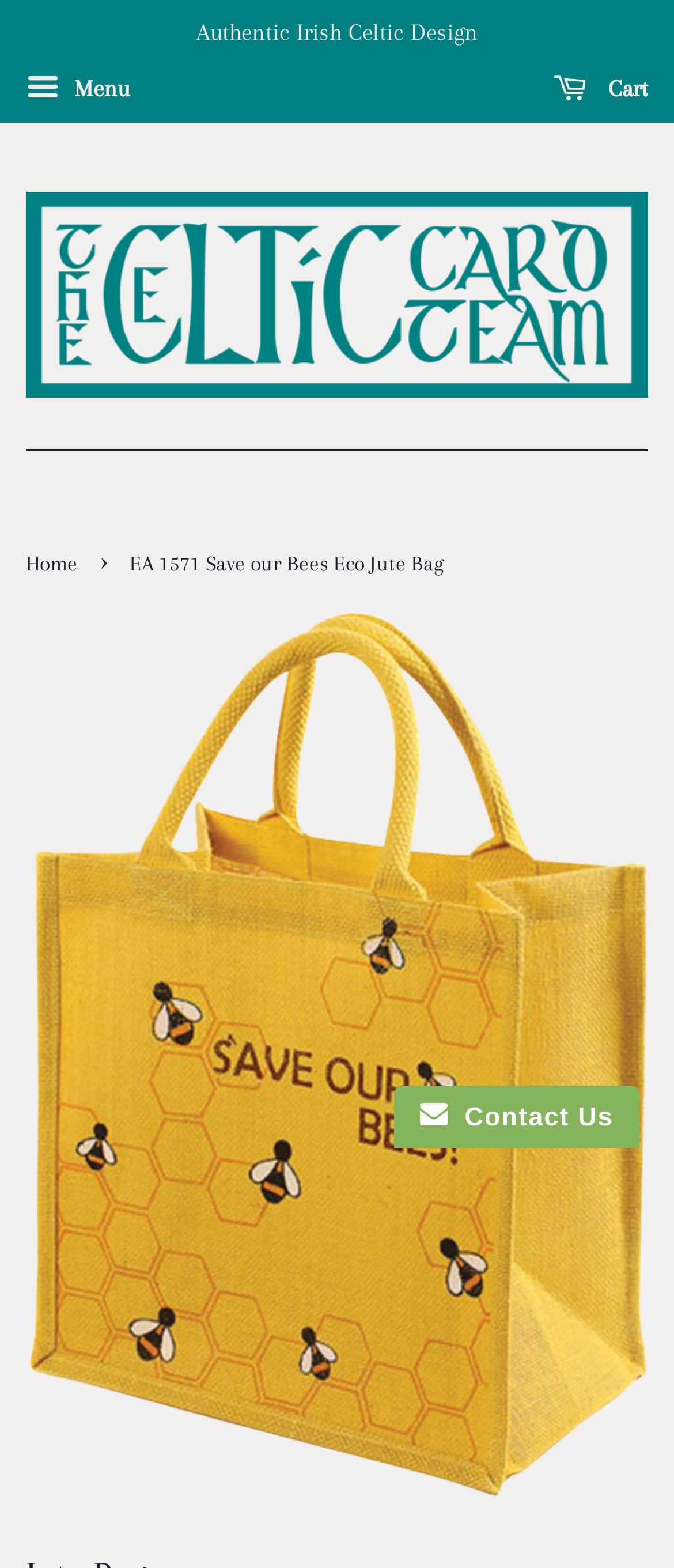Determine the bounding box for the HTML element described here: "Authentic Irish Celtic Design". The coordinates should be given as [left, top, right, bottom] with each number being a float between 0 and 1.

[0.291, 0.012, 0.709, 0.029]